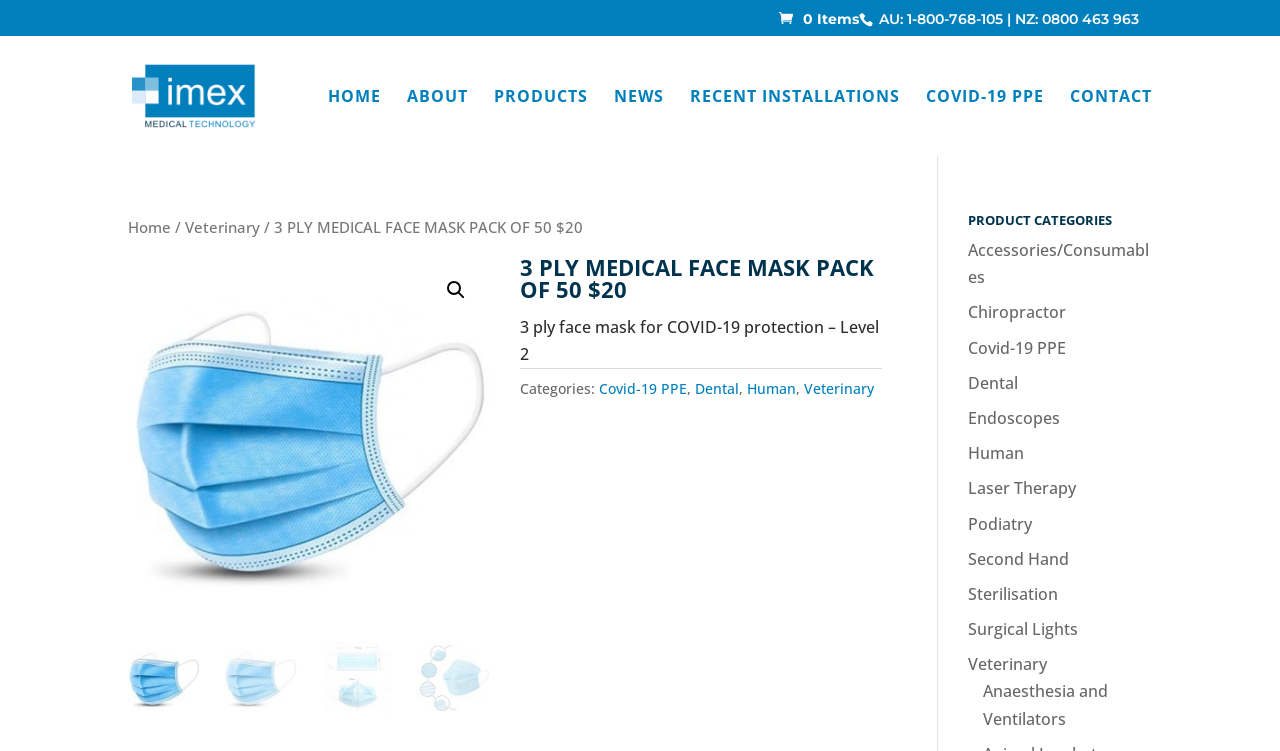Give a short answer to this question using one word or a phrase:
What is the phone number for Australia?

1-800-768-105